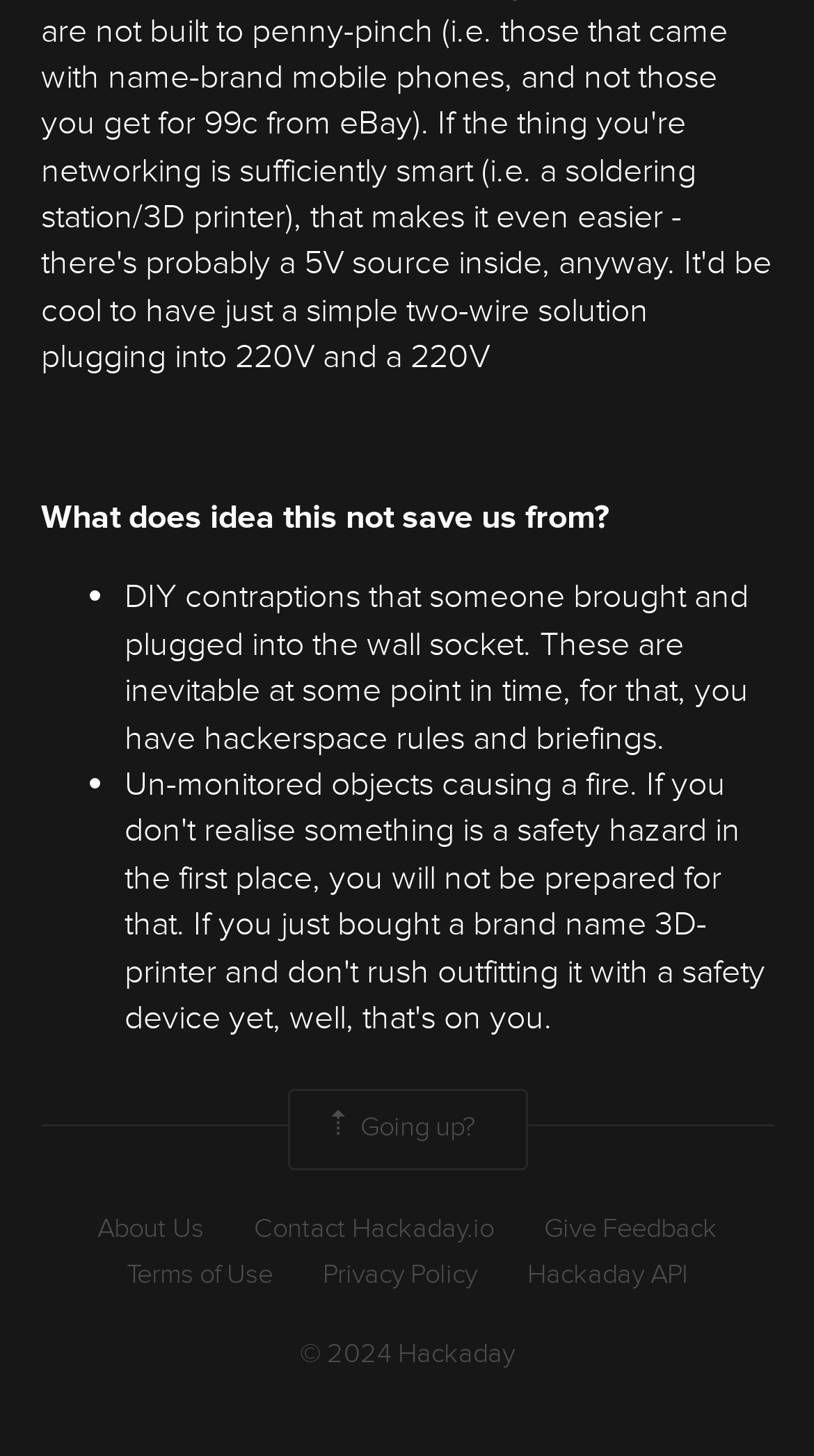What is the purpose of hackerspace rules?
Craft a detailed and extensive response to the question.

I analyzed the text of the first list item, which mentions 'hackerspace rules and briefings' in the context of 'DIY contraptions that someone brought and plugged into the wall socket'. This implies that the purpose of hackerspace rules is to handle or deal with such DIY contraptions.